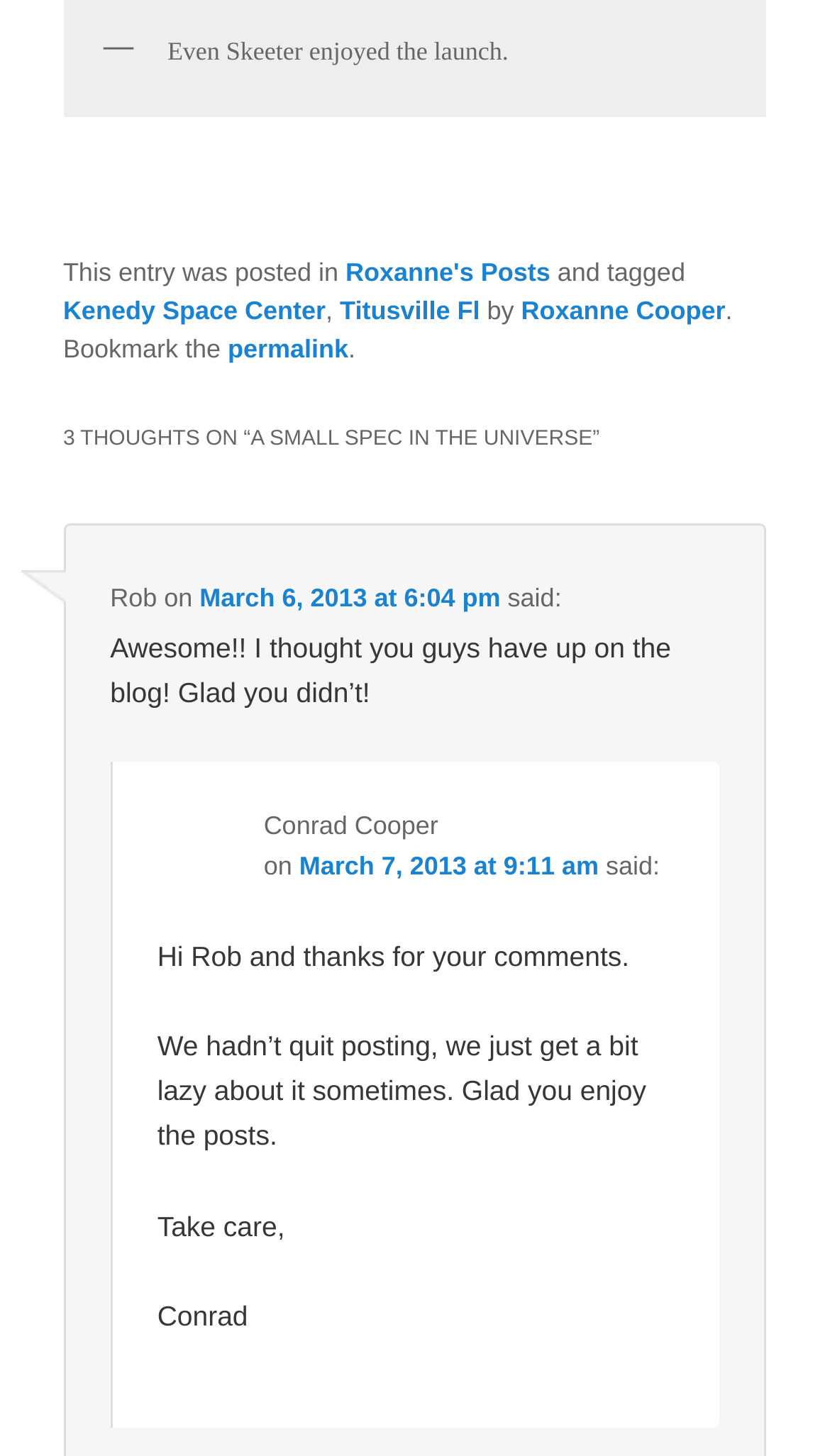Determine the bounding box coordinates of the UI element described by: "permalink".

[0.274, 0.229, 0.42, 0.249]